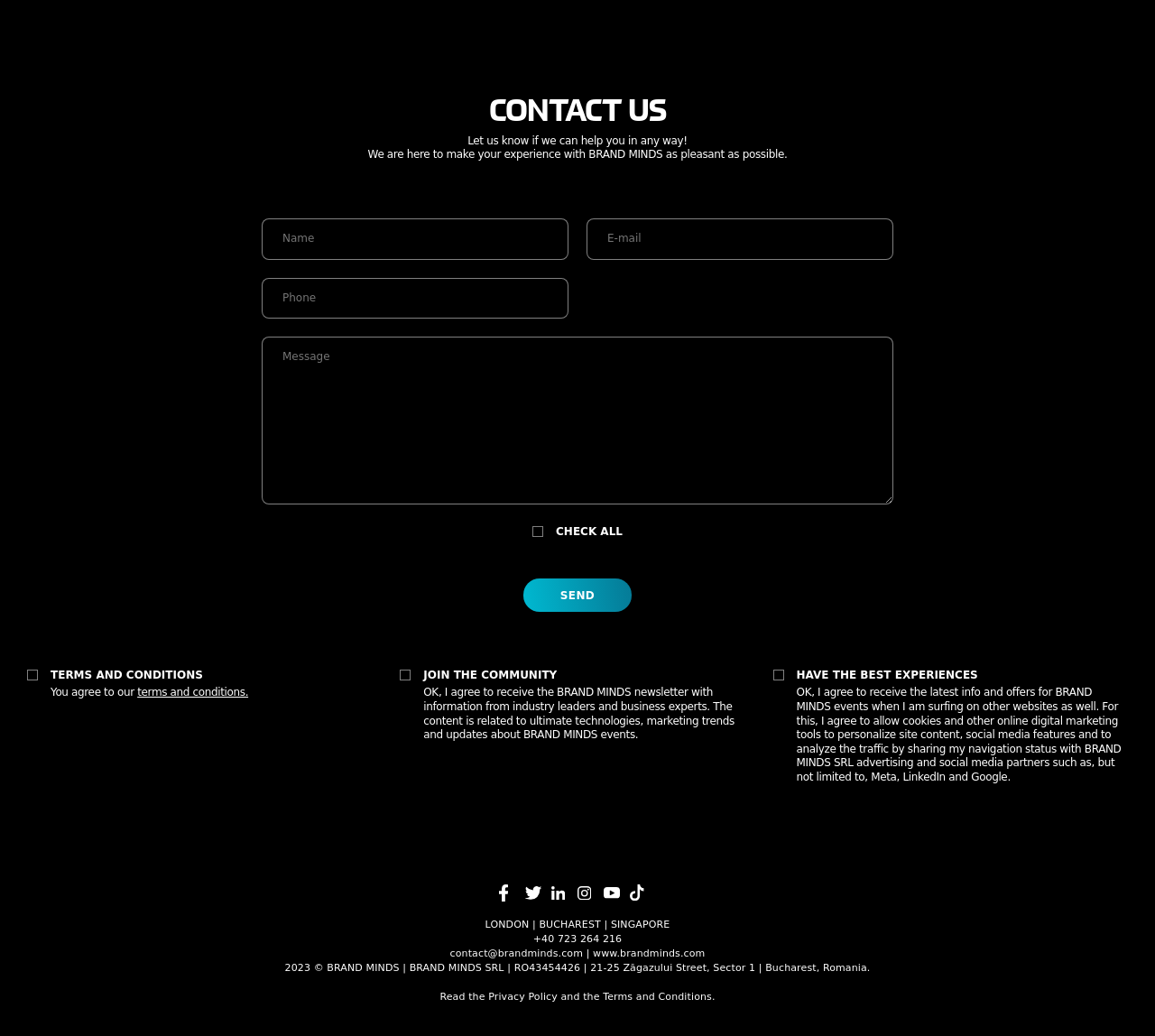What is the purpose of BRAND MINDS?
Look at the image and provide a detailed response to the question.

Based on the webpage, BRAND MINDS is a conference that provides valuable insights for career growth, personal development, and business innovation. This is evident from the StaticText element 'BRAND MINDS is the conference where you access valuable insights for your career growth, personal development, and business innovation.'